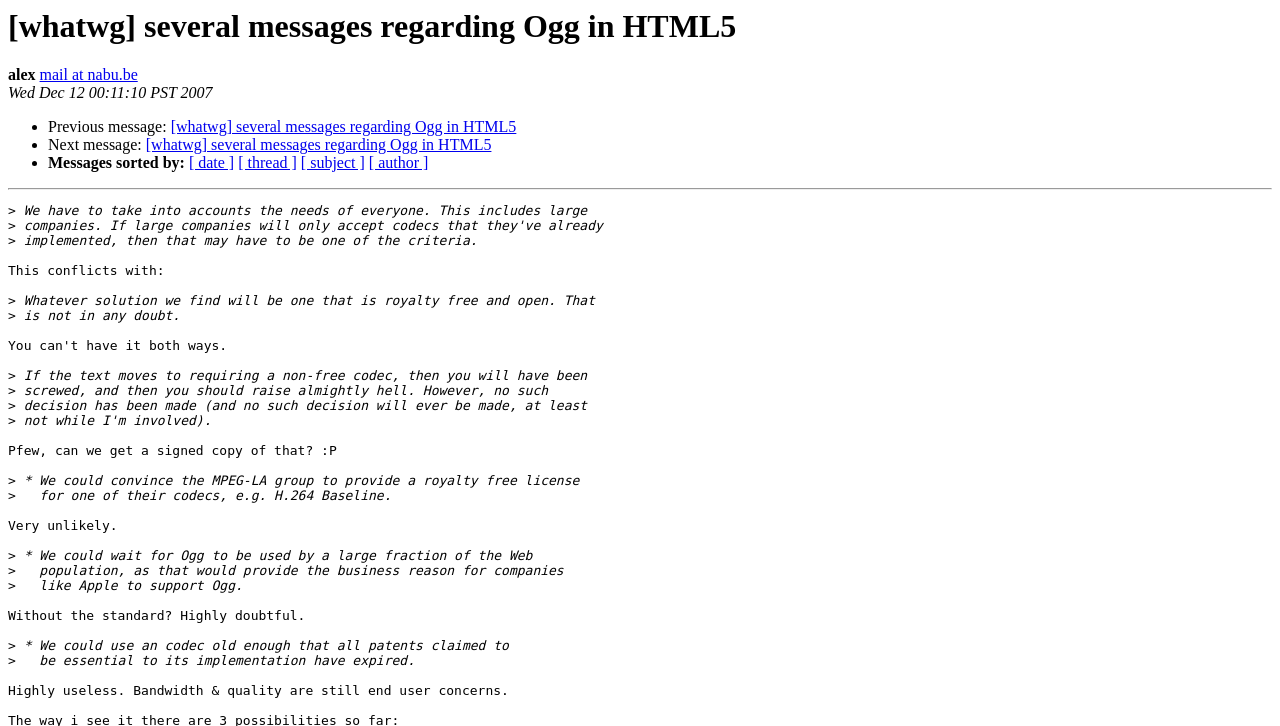Could you highlight the region that needs to be clicked to execute the instruction: "Click on the link to view previous message"?

[0.038, 0.163, 0.133, 0.187]